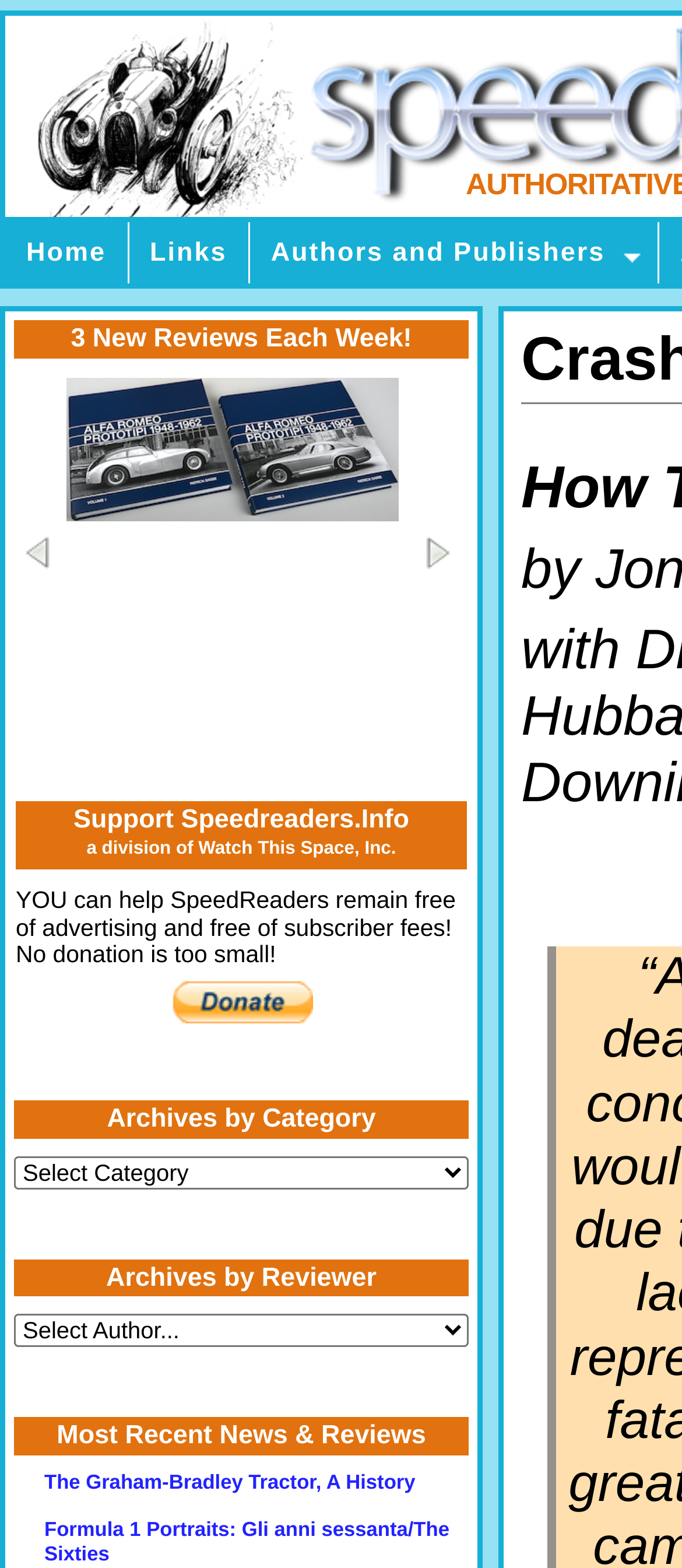Illustrate the webpage with a detailed description.

The webpage is about Crash! From Senna To Earnhardt, with a prominent image at the top left corner. Below the image, there are four links in a row, including "Home", "Links", "Authors and Publishers", and an empty link. 

To the right of the image, there is a heading that reads "3 New Reviews Each Week!". Below this heading, there is a static text element with a non-breaking space character. 

Further down, there is a heading that reads "Support Speedreaders.Info a division of Watch This Space, Inc.", followed by a paragraph of text explaining how users can help keep the website free of advertising and subscriber fees. 

Next to this text, there is a button that allows users to make payments with PayPal. 

Below this section, there are three headings in a row, including "Archives by Category", "Archives by Reviewer", and "Most Recent News & Reviews". Each of these headings is accompanied by a combobox that allows users to select from a menu. 

Finally, at the bottom of the page, there are two links to news articles or reviews, titled "The Graham-Bradley Tractor, A History" and "Formula 1 Portraits: Gli anni sessanta/The Sixties".